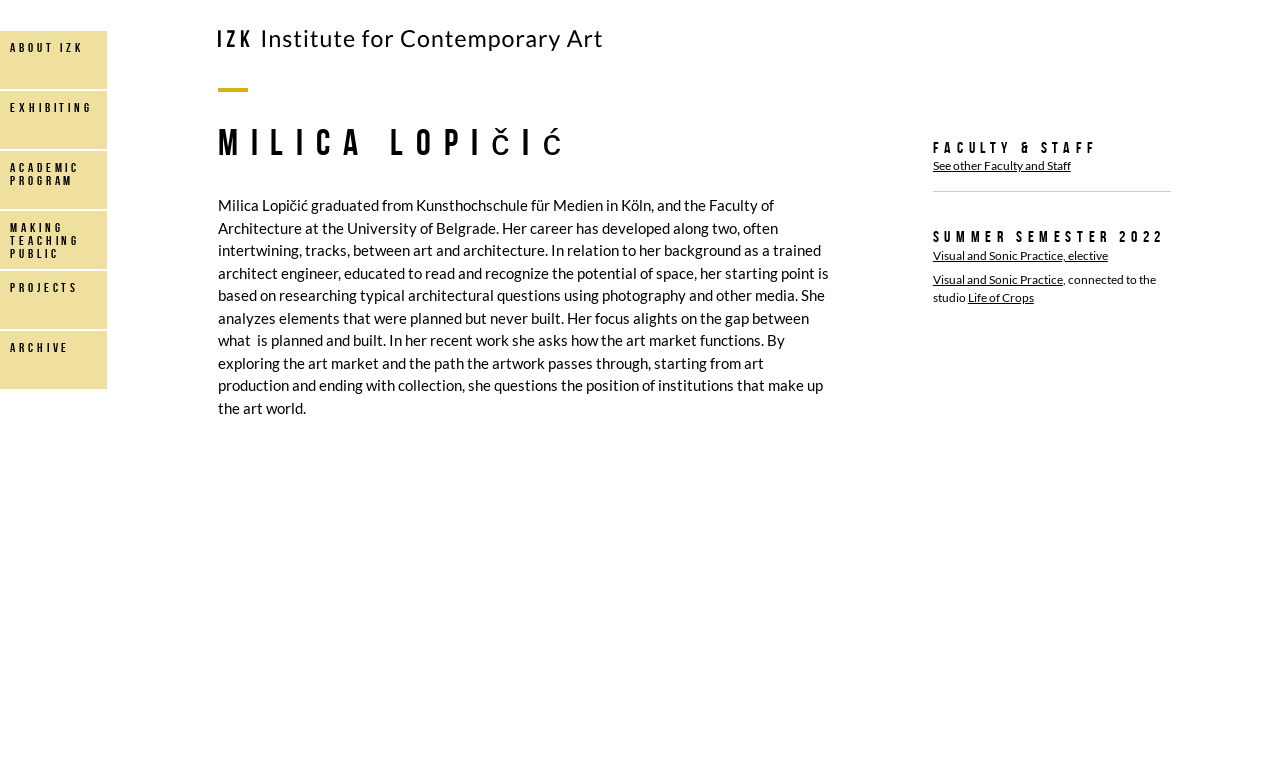Give a one-word or short phrase answer to this question: 
What is the relationship between Milica Lopičić's art and architecture background?

Intertwining